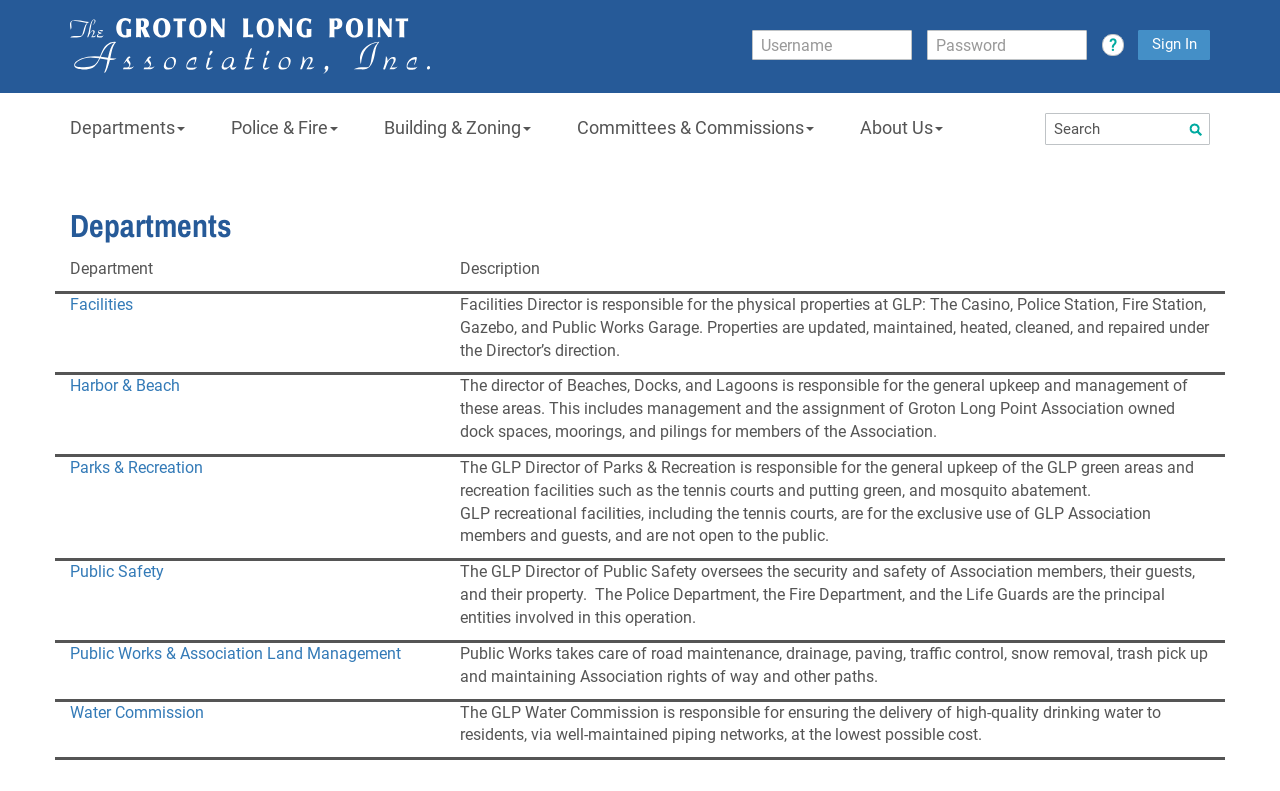What is the purpose of the Facilities Director?
Based on the screenshot, answer the question with a single word or phrase.

Maintain physical properties